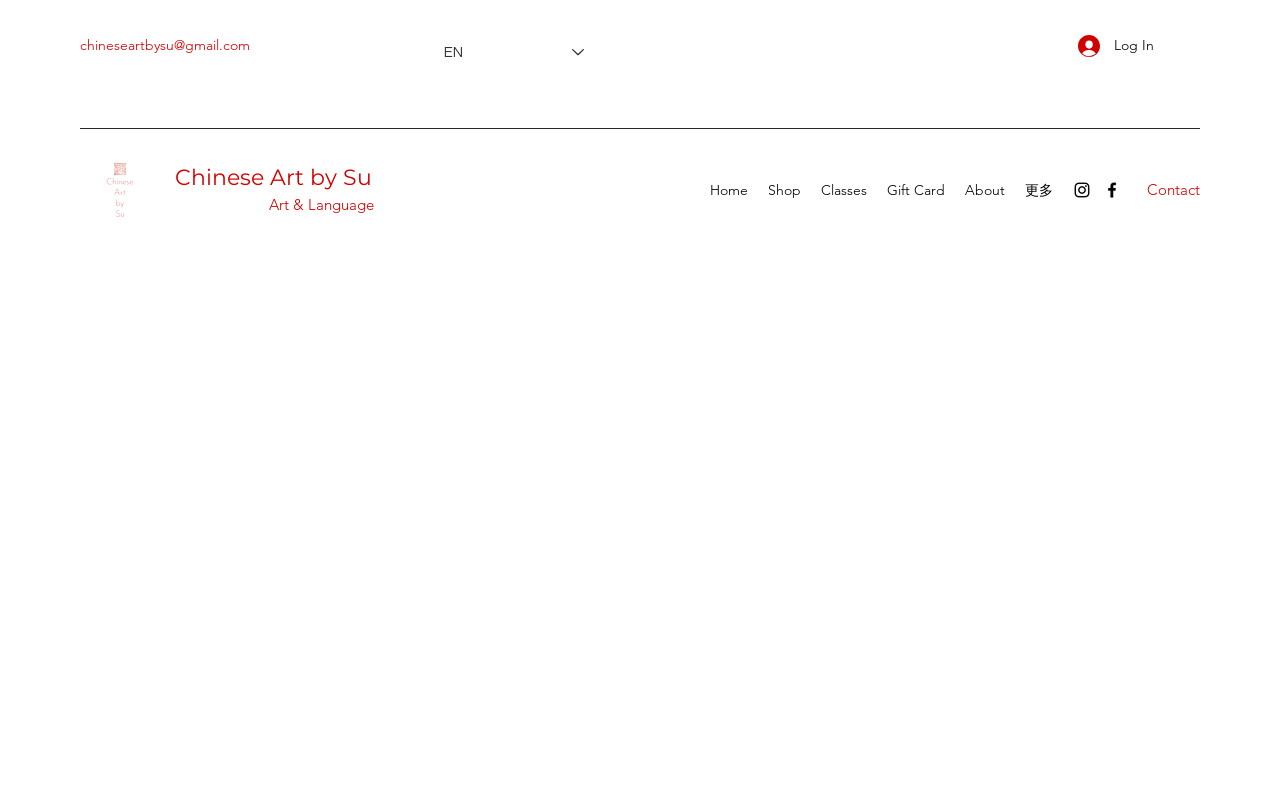Given the webpage screenshot and the description, determine the bounding box coordinates (top-left x, top-left y, bottom-right x, bottom-right y) that define the location of the UI element matching this description: Chinese Art by Su

[0.137, 0.203, 0.291, 0.236]